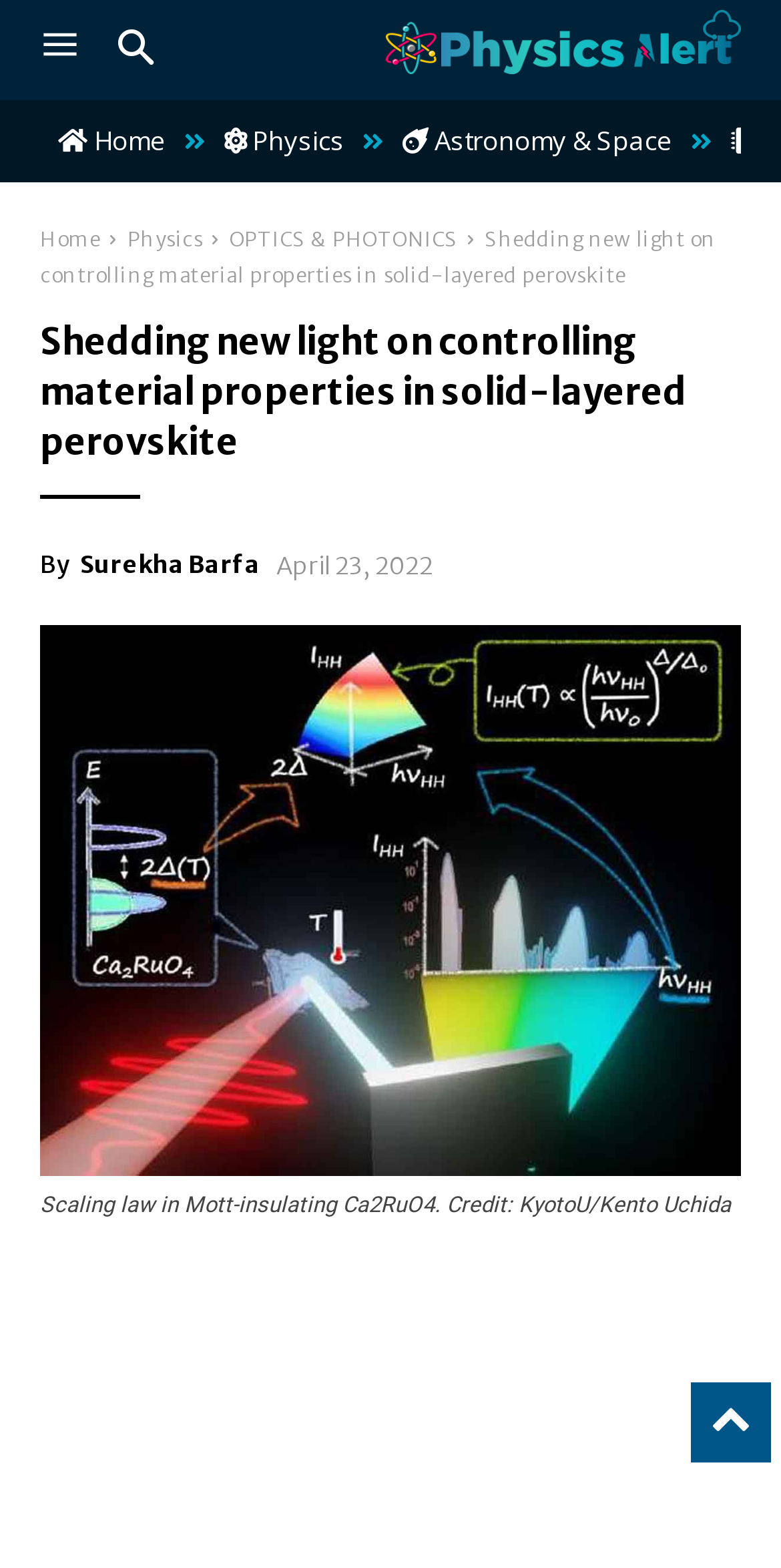Please determine the bounding box coordinates for the element with the description: "Surekha Barfa".

[0.103, 0.341, 0.333, 0.379]